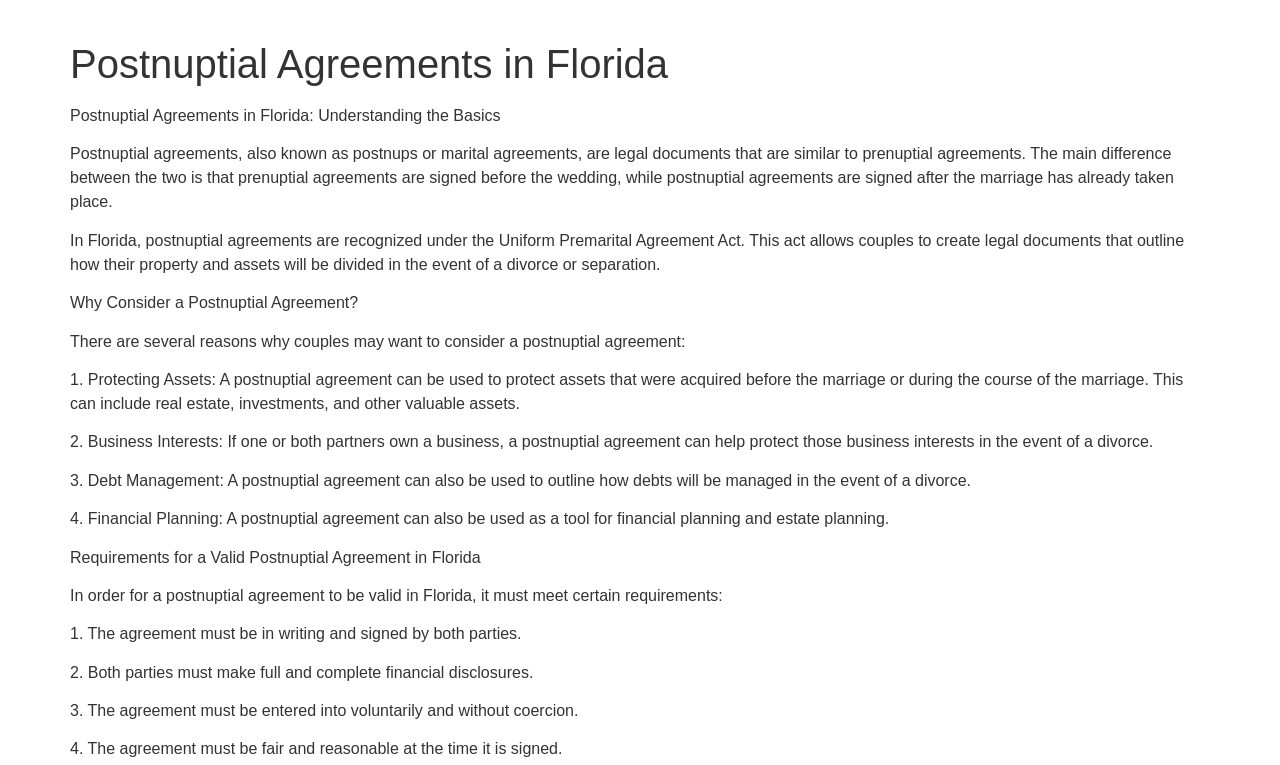What is required for a valid postnuptial agreement in Florida?
Utilize the information in the image to give a detailed answer to the question.

The webpage states that a postnuptial agreement must be in writing and signed by both parties, both parties must make full and complete financial disclosures, the agreement must be entered into voluntarily and without coercion, and the agreement must be fair and reasonable at the time it is signed.